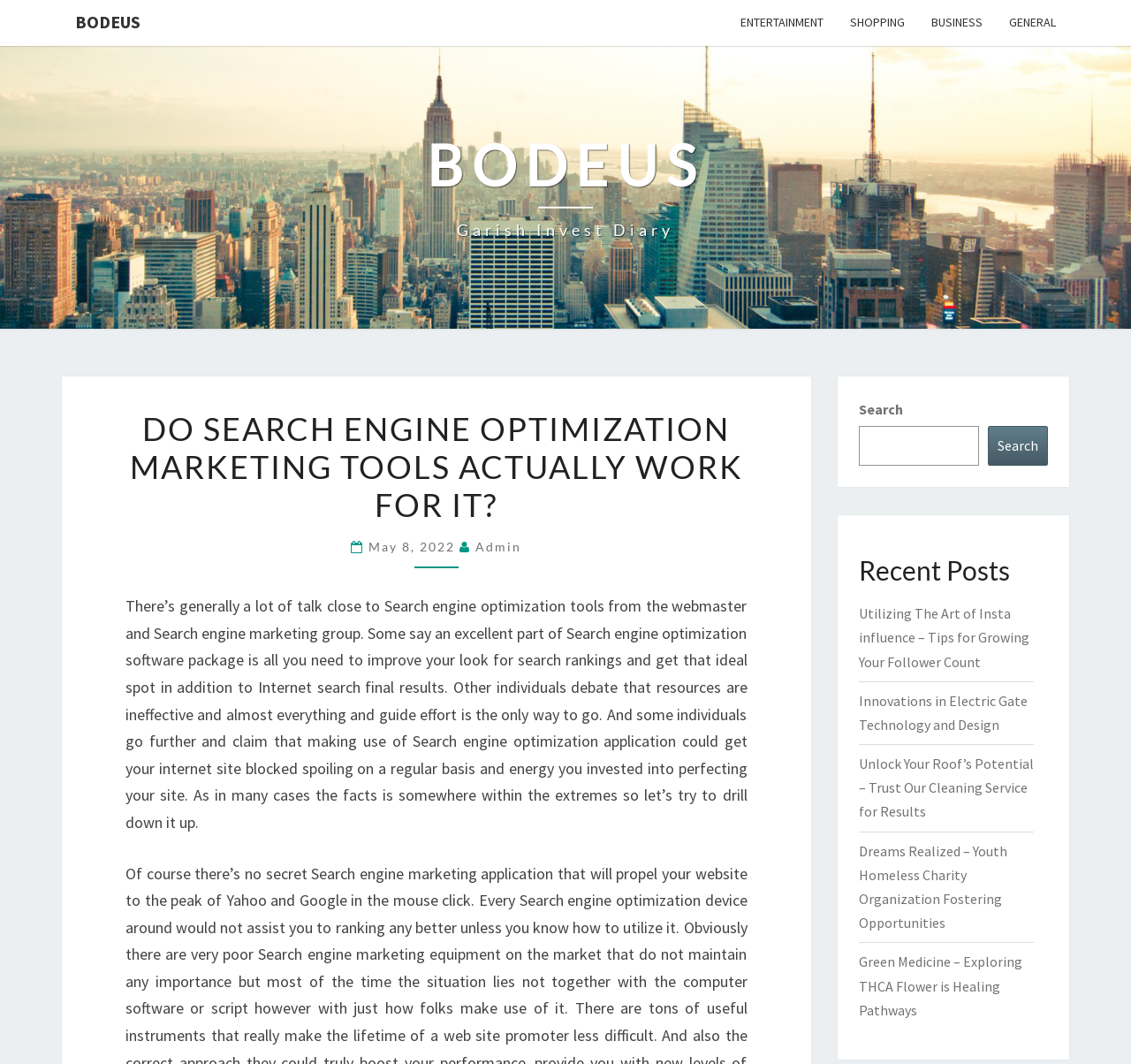Reply to the question below using a single word or brief phrase:
What type of posts are listed under 'Recent Posts'?

Blog posts